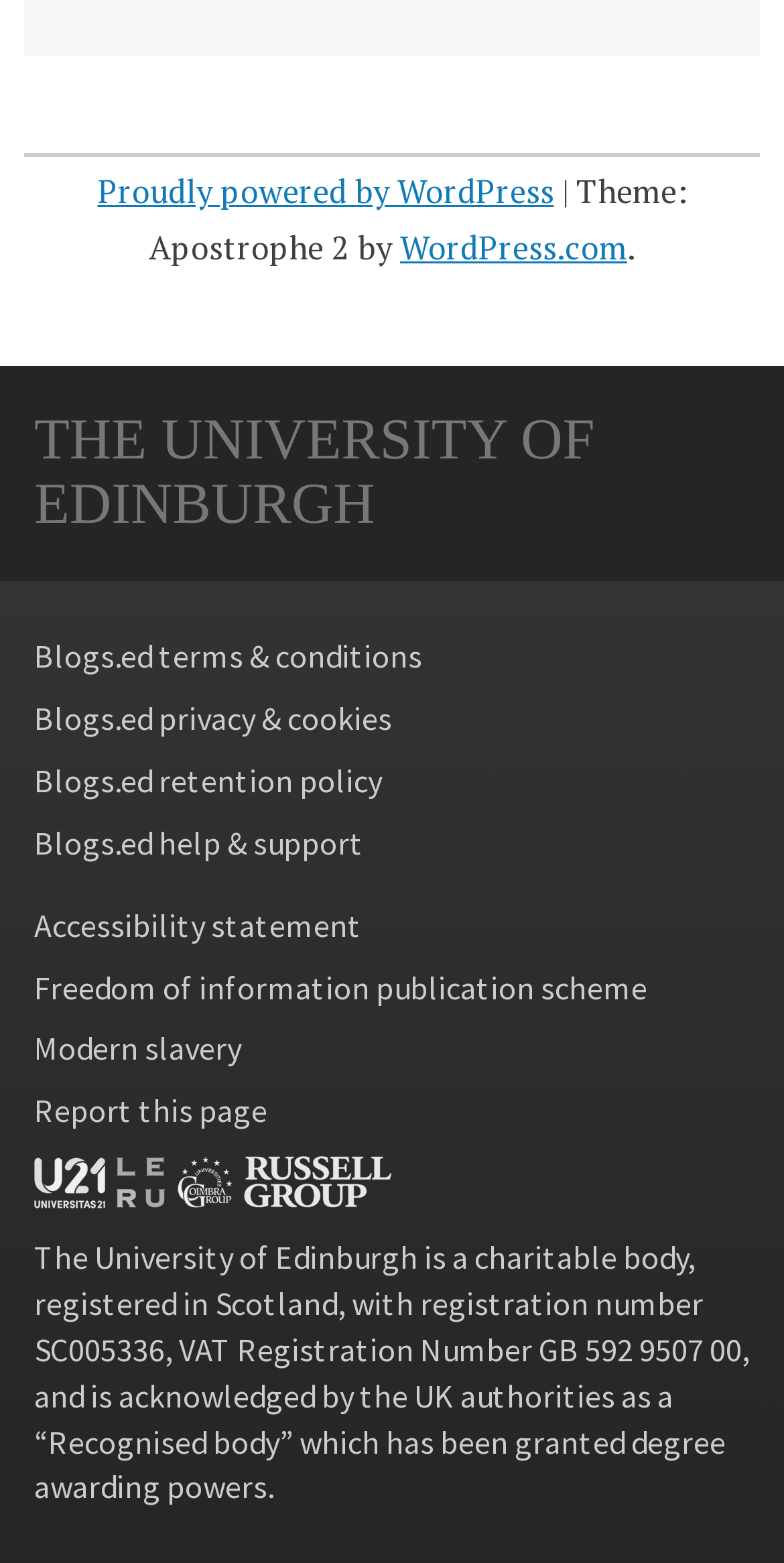Identify the bounding box coordinates of the region that should be clicked to execute the following instruction: "Learn about University affiliations".

[0.044, 0.739, 0.5, 0.774]